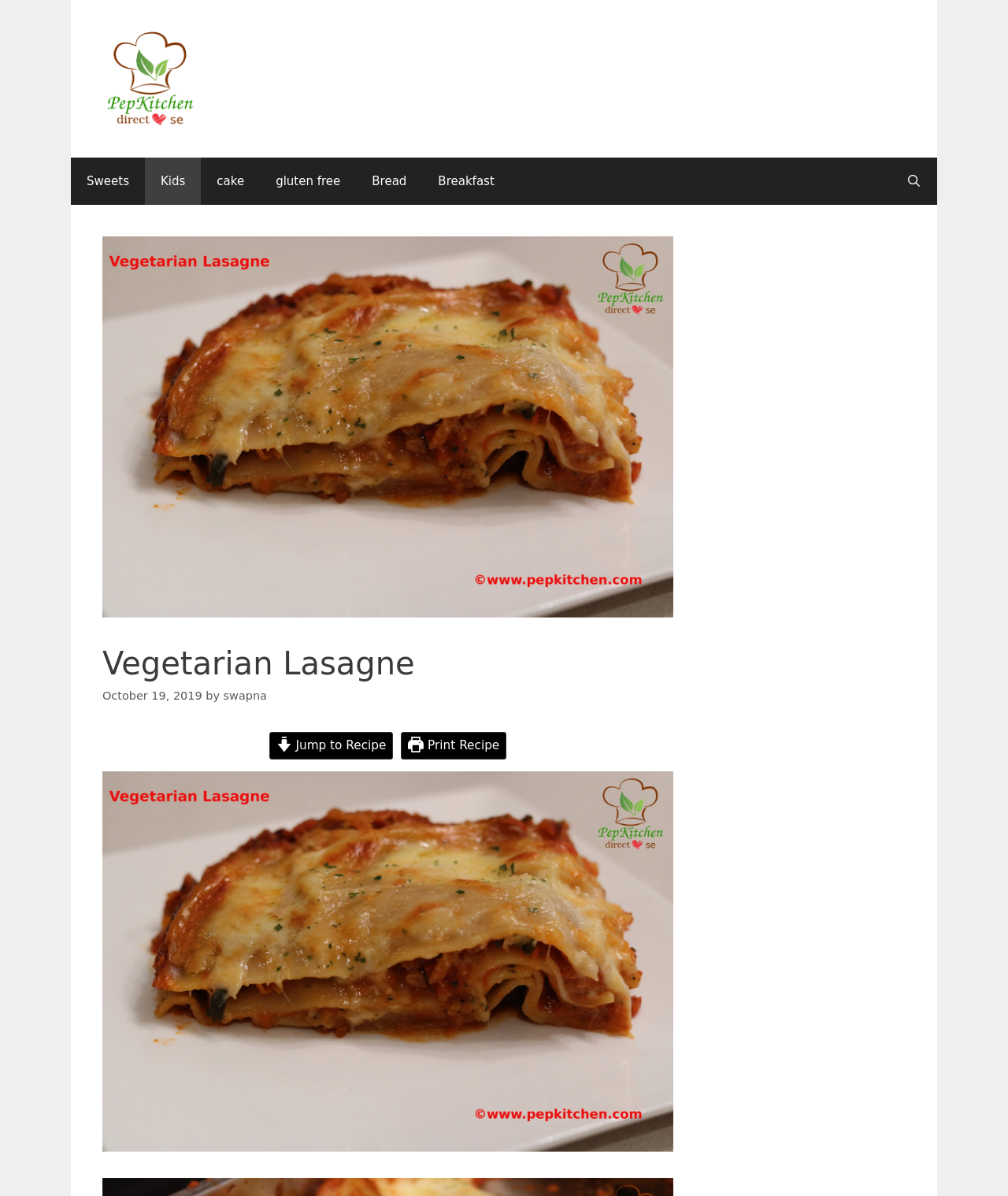Please find the bounding box coordinates of the section that needs to be clicked to achieve this instruction: "View the Vegetarian Lasagne image".

[0.102, 0.198, 0.668, 0.516]